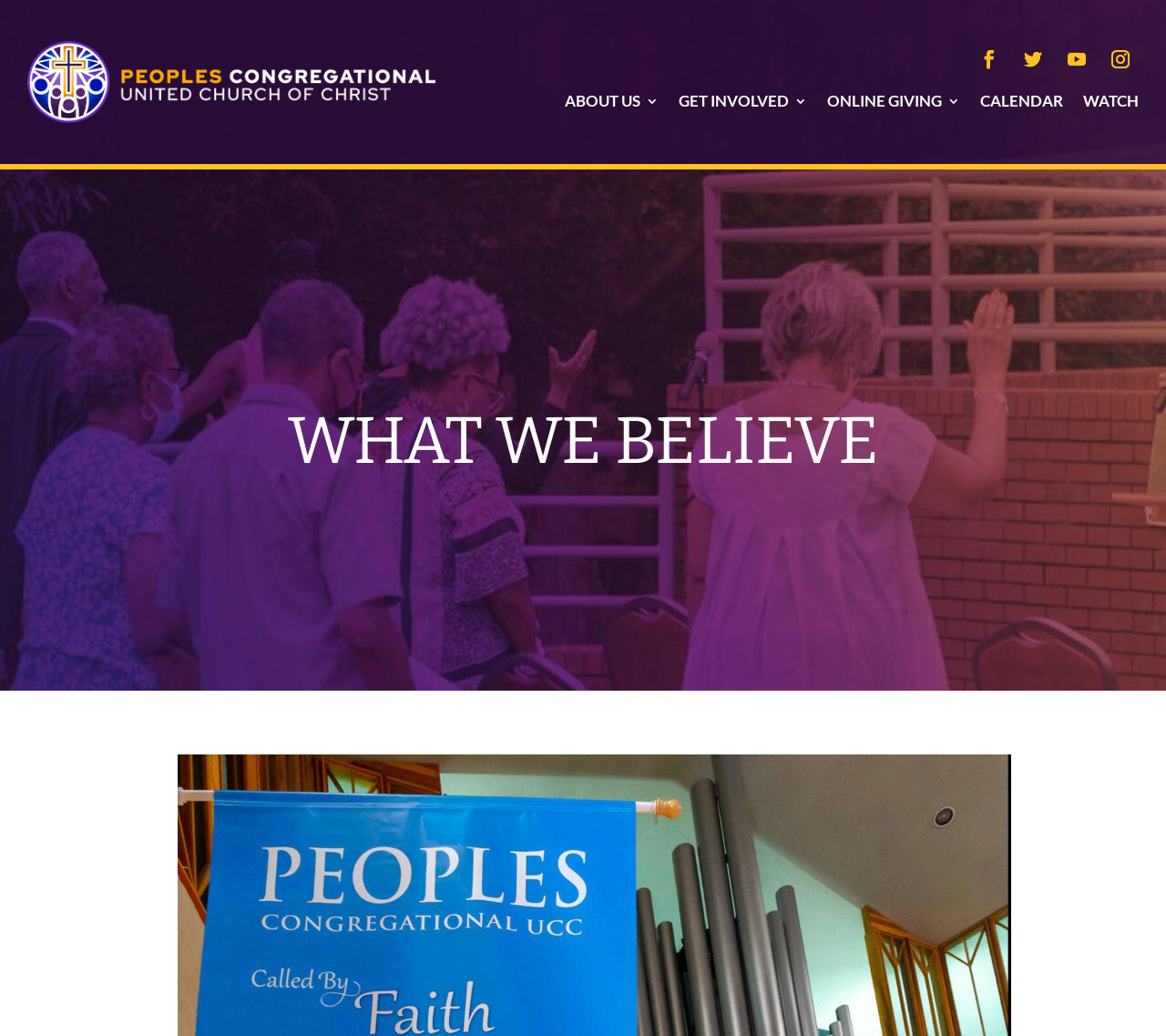What is the first link on the top left?
Use the screenshot to answer the question with a single word or phrase.

Image link